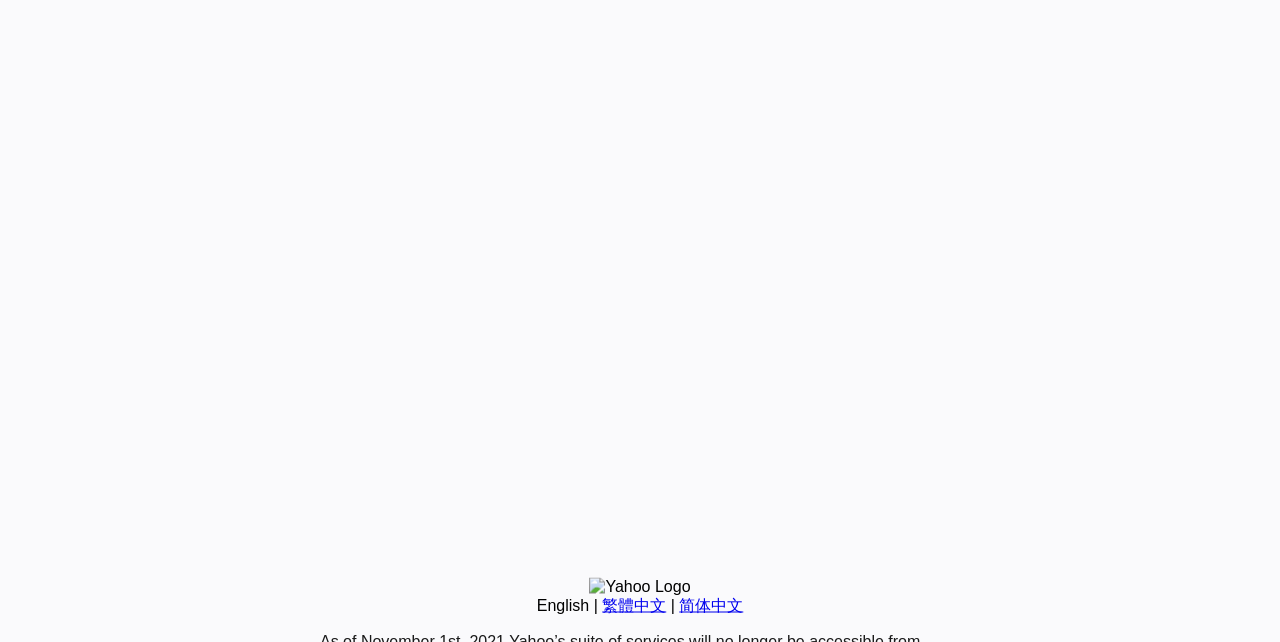Using the provided element description: "English", identify the bounding box coordinates. The coordinates should be four floats between 0 and 1 in the order [left, top, right, bottom].

[0.419, 0.929, 0.46, 0.956]